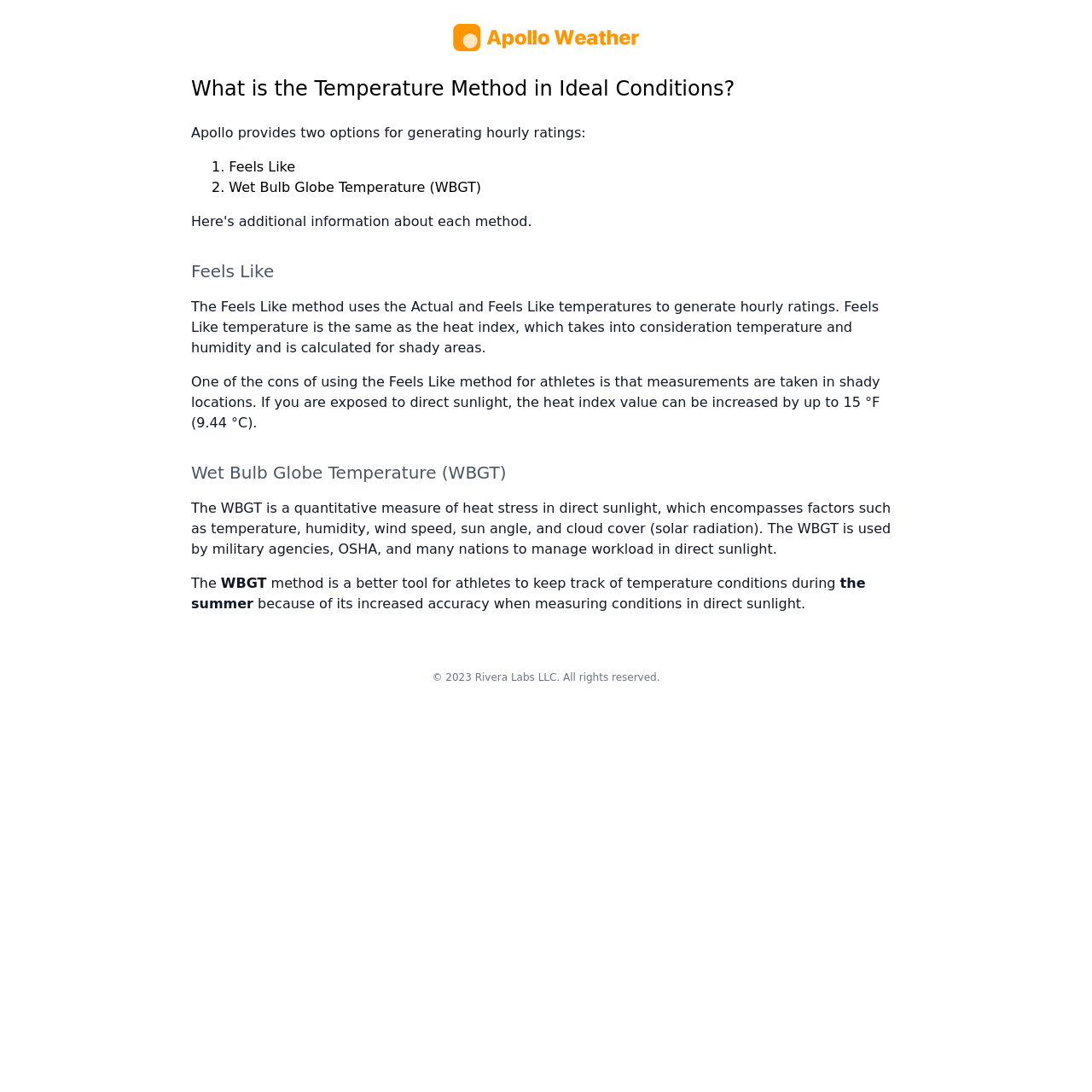Please determine the main heading text of this webpage.

What is the Temperature Method in Ideal Conditions?